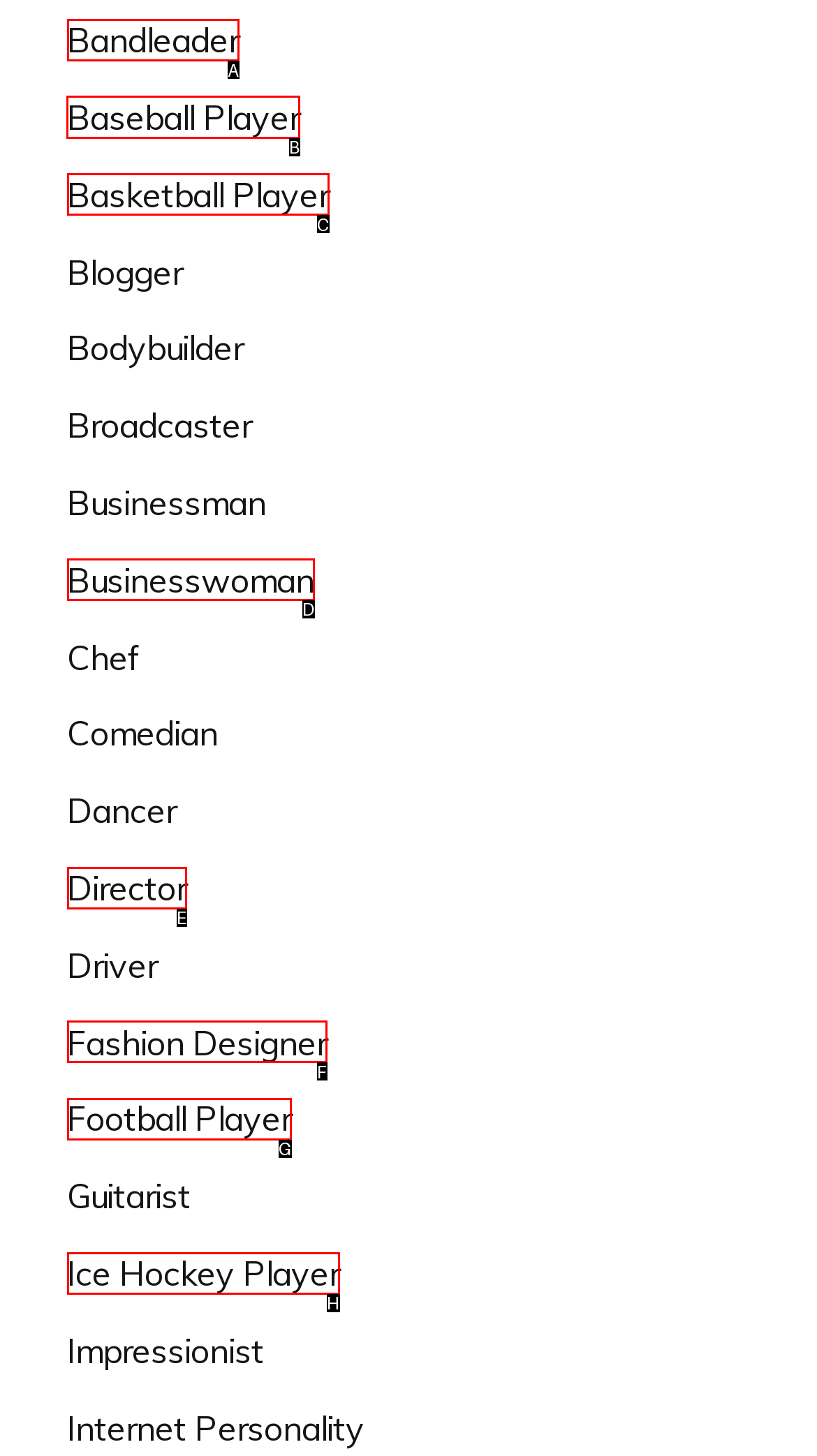Tell me which letter corresponds to the UI element that will allow you to Edit the lead section of this page. Answer with the letter directly.

None